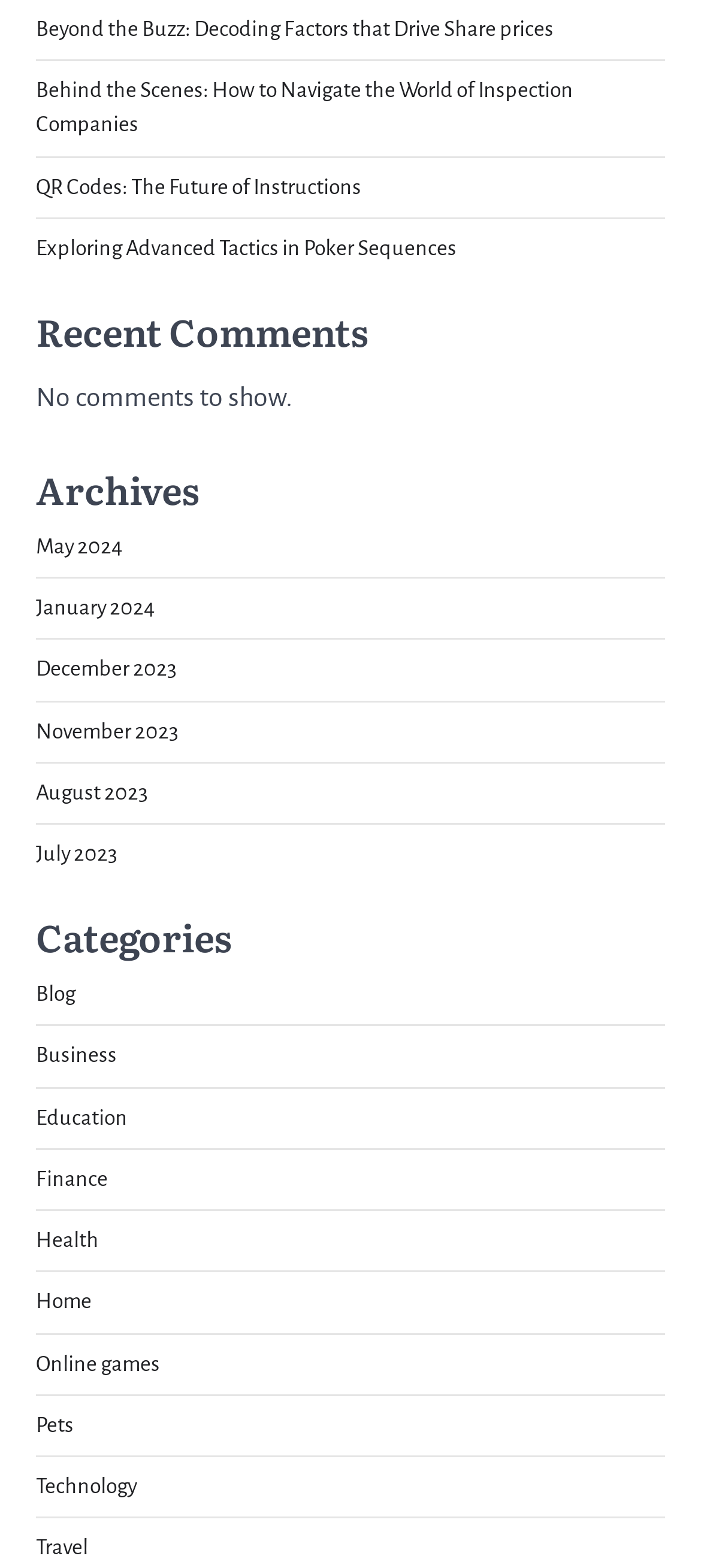Identify the bounding box coordinates of the element that should be clicked to fulfill this task: "Visit the Technology section". The coordinates should be provided as four float numbers between 0 and 1, i.e., [left, top, right, bottom].

[0.051, 0.941, 0.195, 0.956]